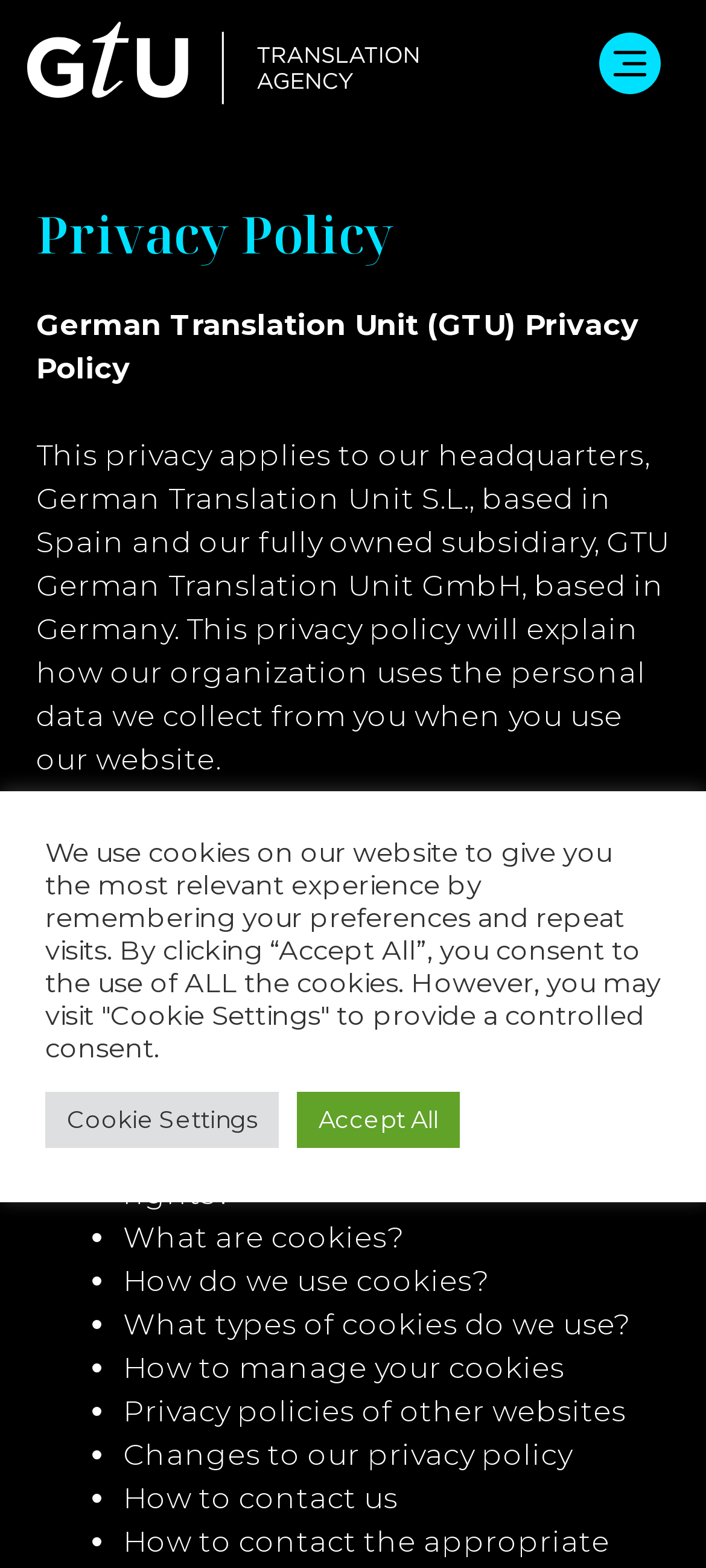Using the webpage screenshot and the element description aria-label="SVG link", determine the bounding box coordinates. Specify the coordinates in the format (top-left x, top-left y, bottom-right x, bottom-right y) with values ranging from 0 to 1.

[0.038, 0.014, 0.592, 0.067]